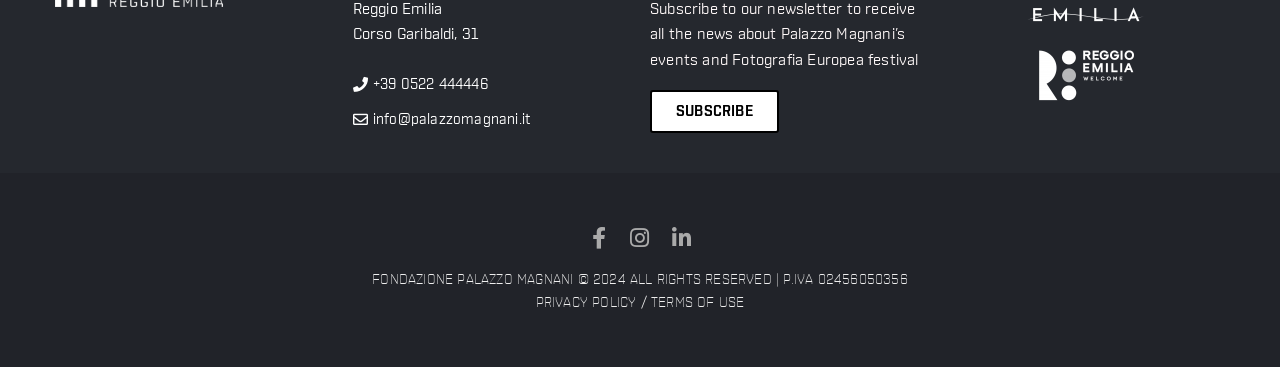Locate the UI element described by +39 0522 444446 and provide its bounding box coordinates. Use the format (top-left x, top-left y, bottom-right x, bottom-right y) with all values as floating point numbers between 0 and 1.

[0.275, 0.21, 0.381, 0.253]